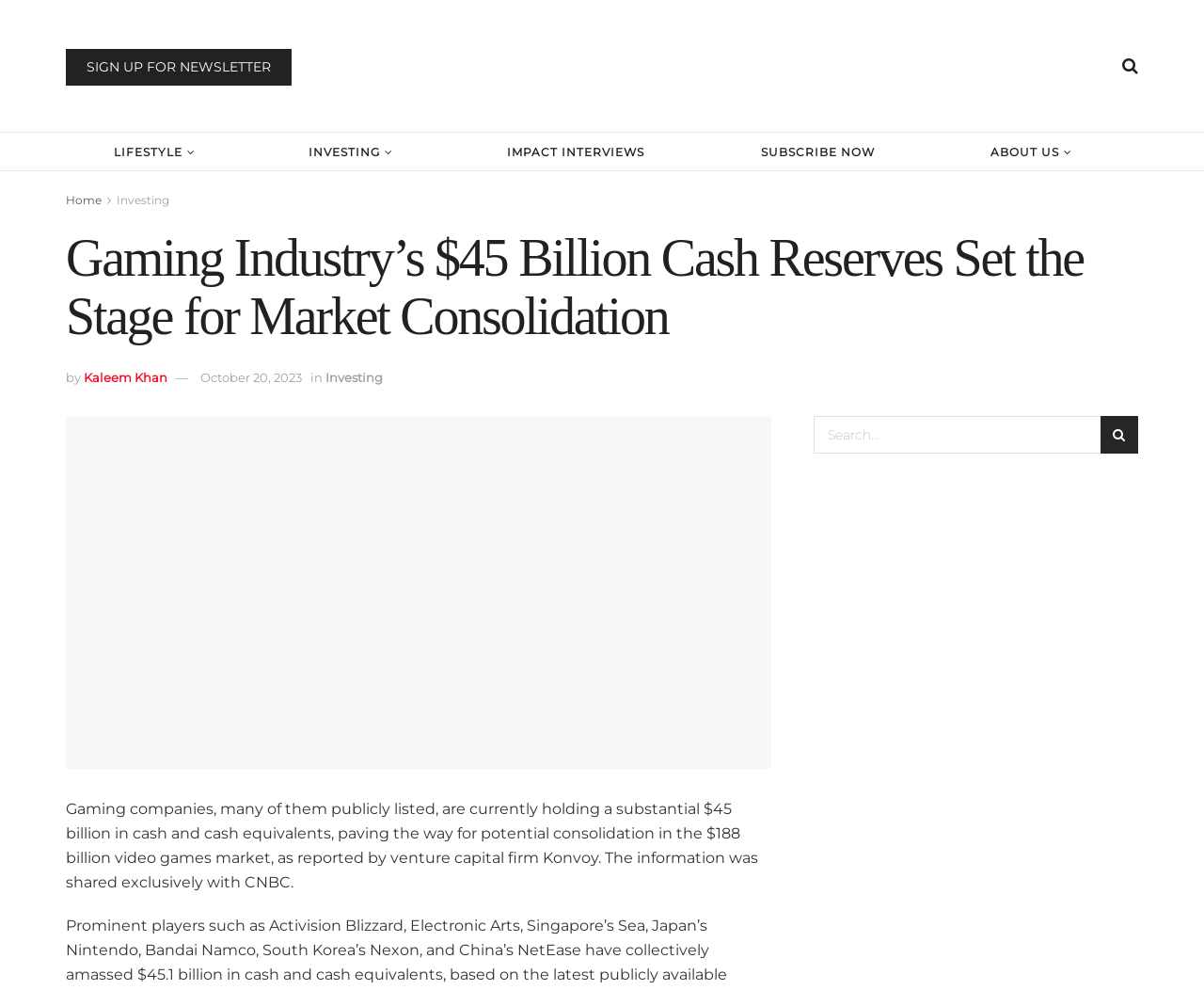Pinpoint the bounding box coordinates of the element you need to click to execute the following instruction: "Read the article by Kaleem Khan". The bounding box should be represented by four float numbers between 0 and 1, in the format [left, top, right, bottom].

[0.07, 0.374, 0.139, 0.389]